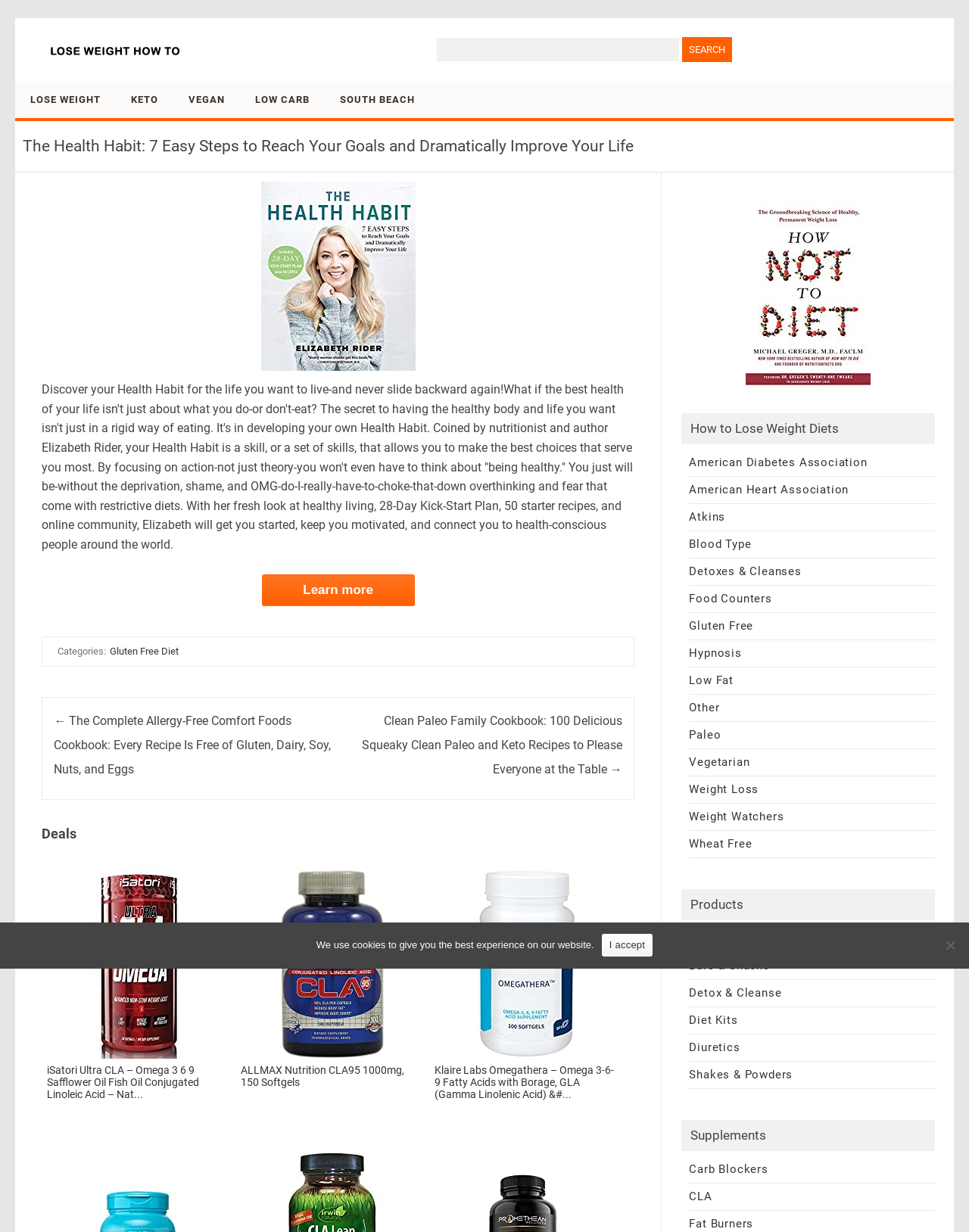Determine the bounding box coordinates of the clickable region to follow the instruction: "Read the article about WhatsApp's video call avatar feature".

None